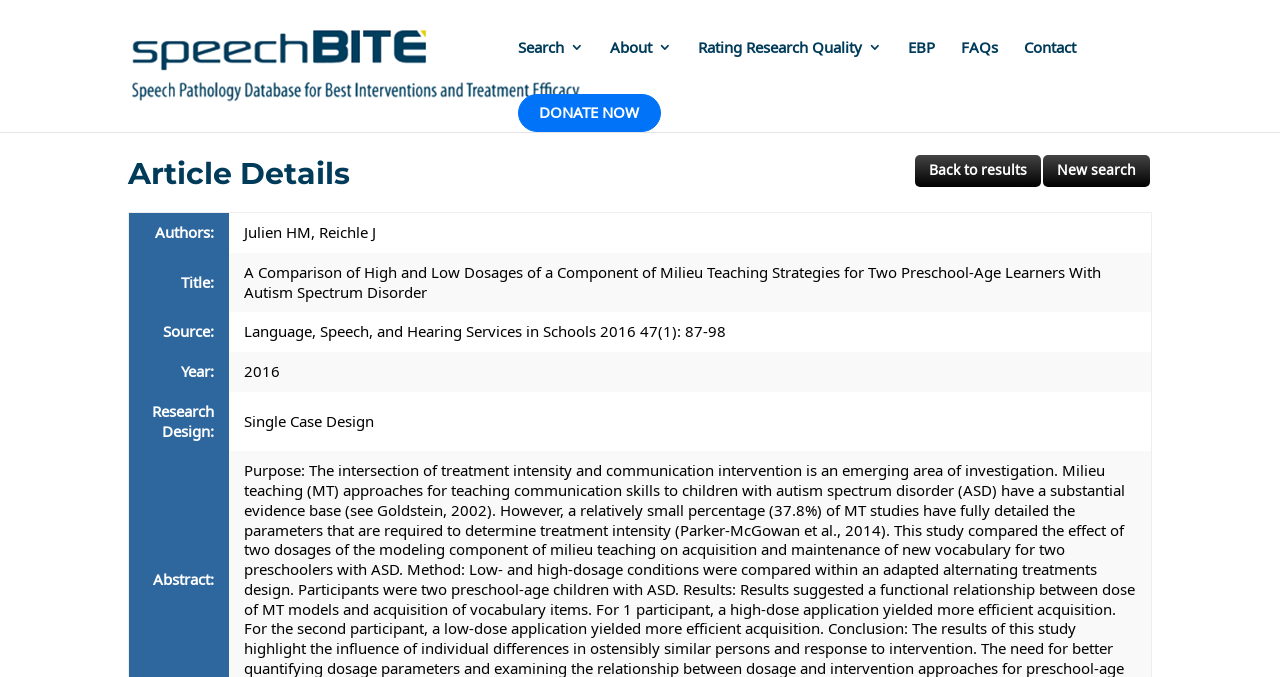Please specify the bounding box coordinates of the clickable region to carry out the following instruction: "View article details". The coordinates should be four float numbers between 0 and 1, in the format [left, top, right, bottom].

[0.1, 0.23, 0.715, 0.298]